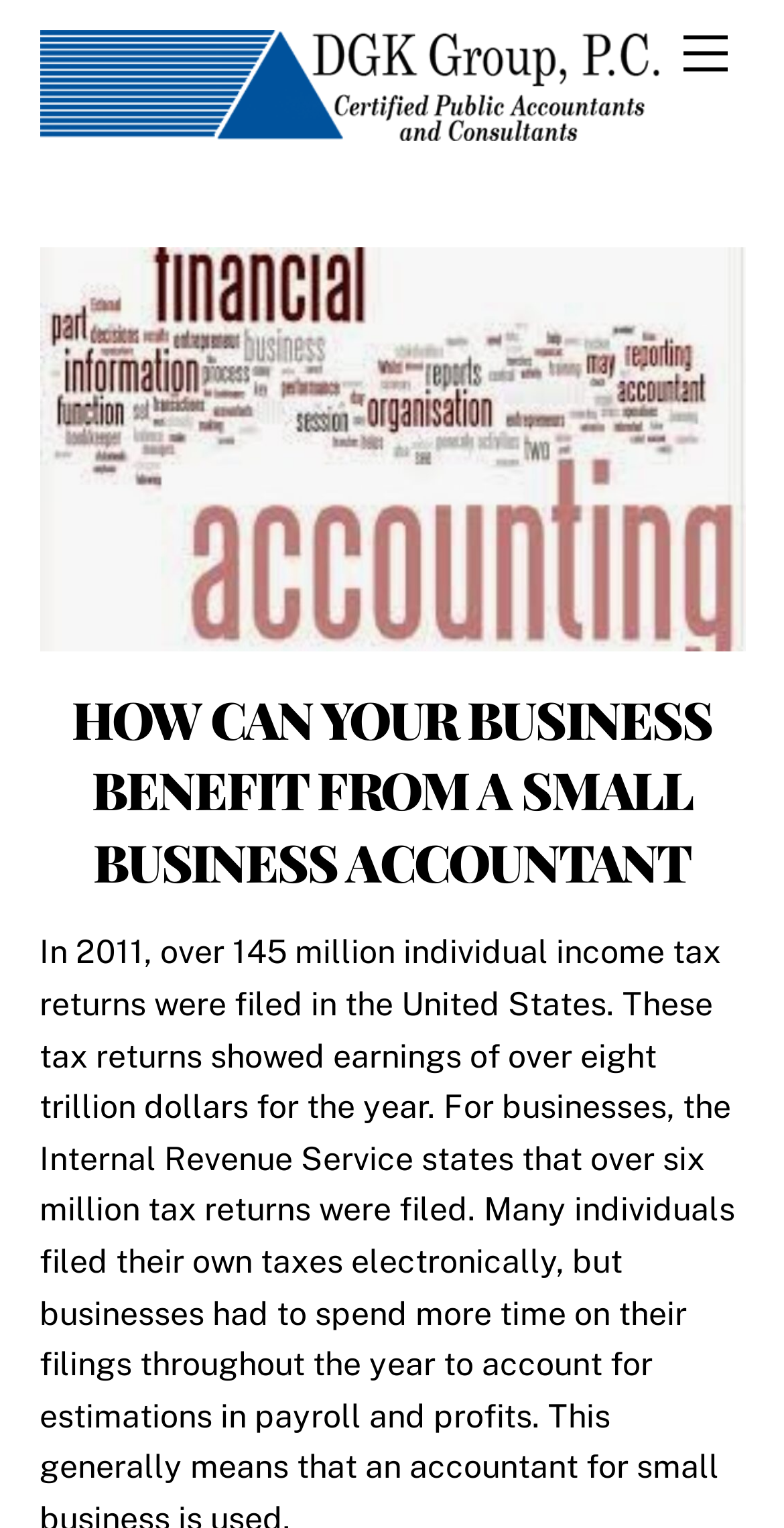Where is DGK Group PC located? Based on the screenshot, please respond with a single word or phrase.

Southampton PA